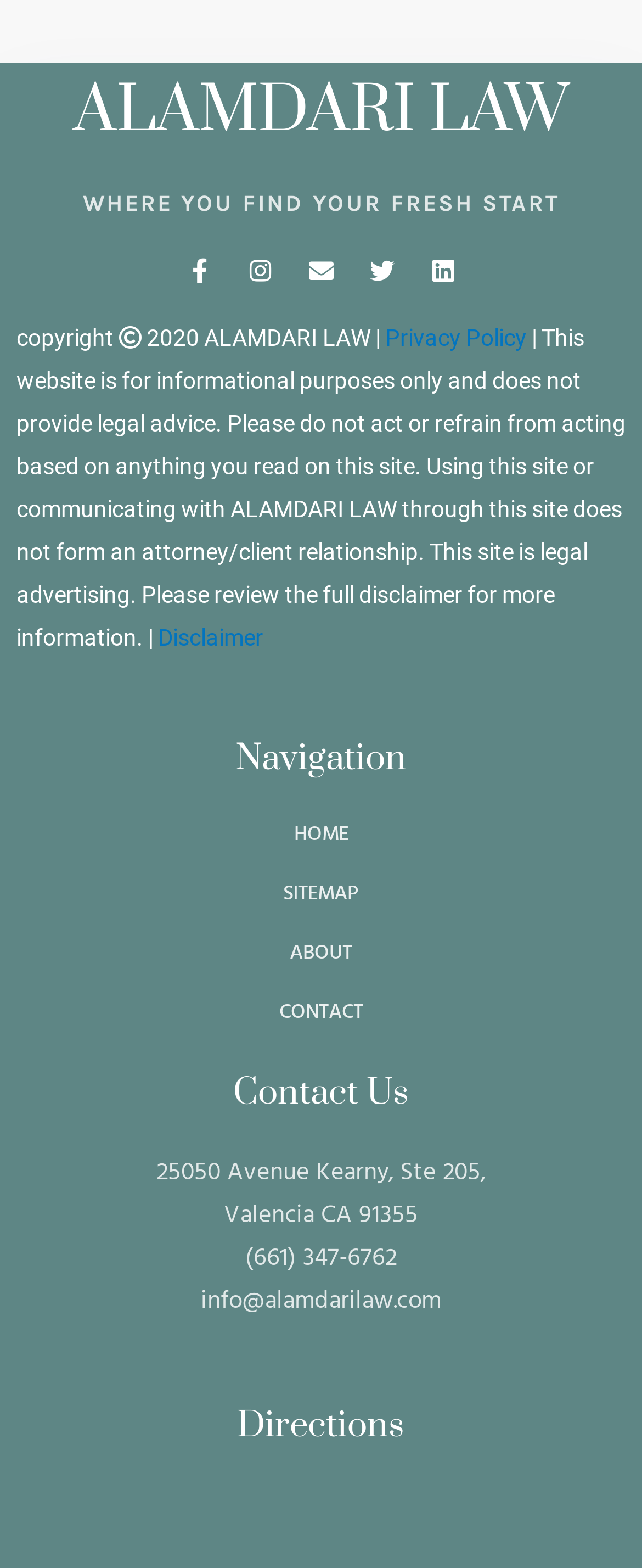Based on the element description, predict the bounding box coordinates (top-left x, top-left y, bottom-right x, bottom-right y) for the UI element in the screenshot: Instagram

[0.386, 0.165, 0.424, 0.181]